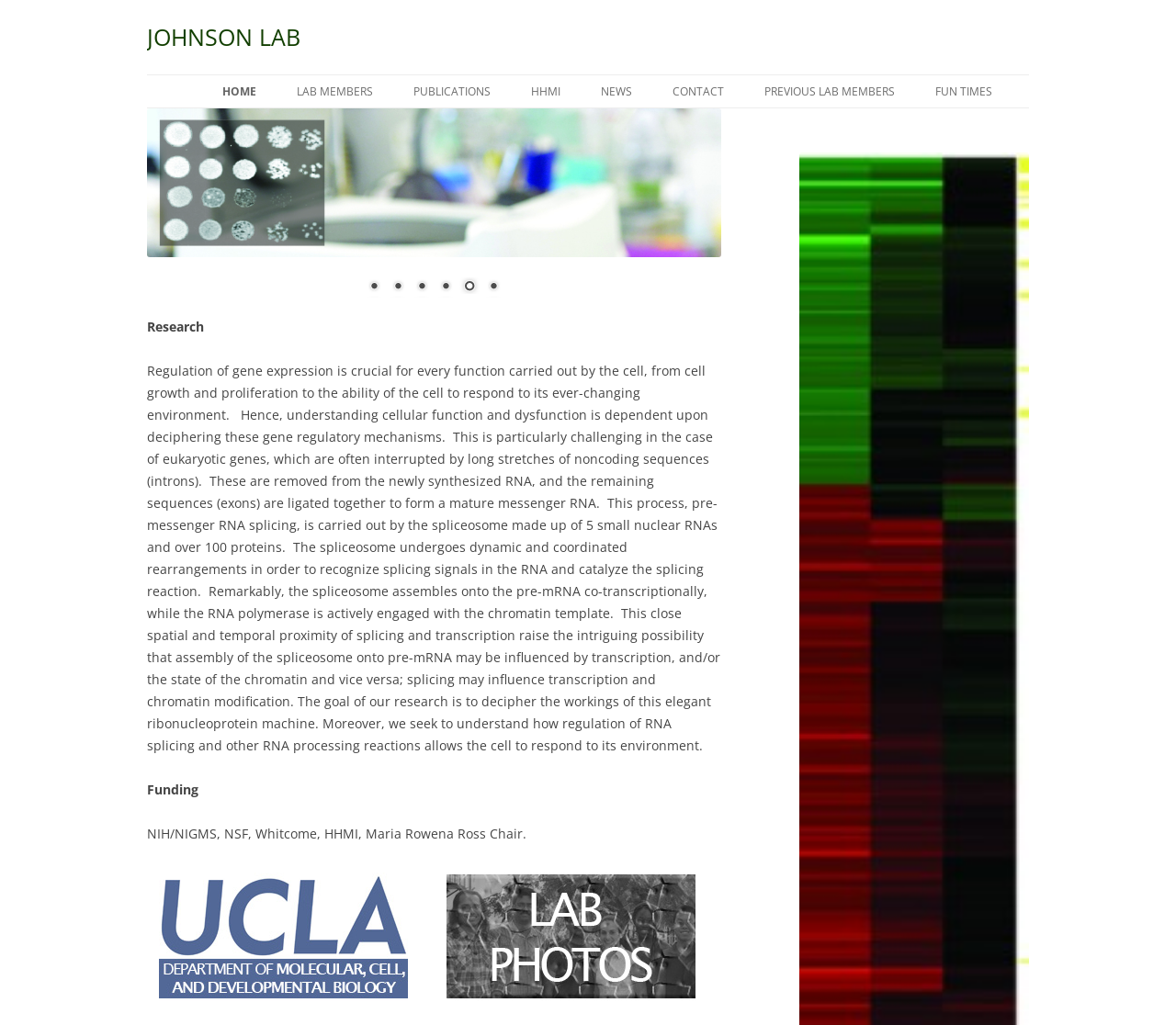Identify the bounding box coordinates for the region of the element that should be clicked to carry out the instruction: "View slide 1 of 6". The bounding box coordinates should be four float numbers between 0 and 1, i.e., [left, top, right, bottom].

[0.31, 0.271, 0.327, 0.291]